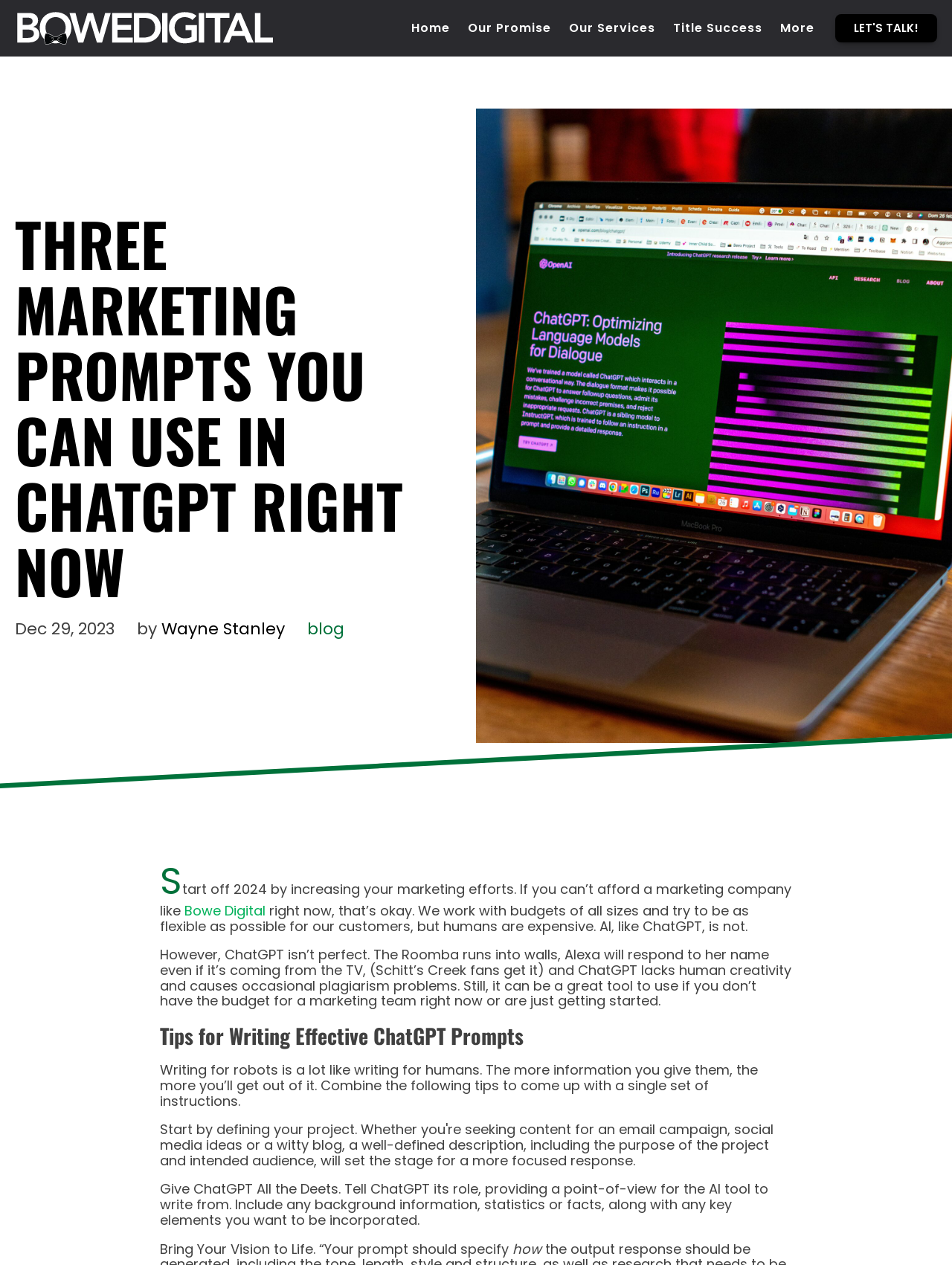Summarize the contents and layout of the webpage in detail.

The webpage is about marketing and utilizing ChatGPT for marketing efforts. At the top, there is a navigation menu with links to "Home", "Our Promise", "Our Services", "Title Success", and "More". On the right side of the navigation menu, there is a call-to-action link "LET'S TALK!". 

Below the navigation menu, there is a heading "THREE MARKETING PROMPTS YOU CAN USE IN CHATGPT RIGHT NOW" followed by the date "Dec 29, 2023" and the author's name "Wayne Stanley". There is also a link to the "blog" section.

The main content of the webpage is divided into two sections. The first section starts with a paragraph of text that discusses the benefits of using ChatGPT for marketing, especially for those who cannot afford a marketing company. The text also mentions that Bowe Digital works with budgets of all sizes. 

Below this paragraph, there is a large image that spans the entire width of the webpage. 

The second section is headed by "Tips for Writing Effective ChatGPT Prompts" and provides guidance on how to write effective prompts for ChatGPT. The section consists of several paragraphs of text that offer tips and advice on how to get the most out of ChatGPT.